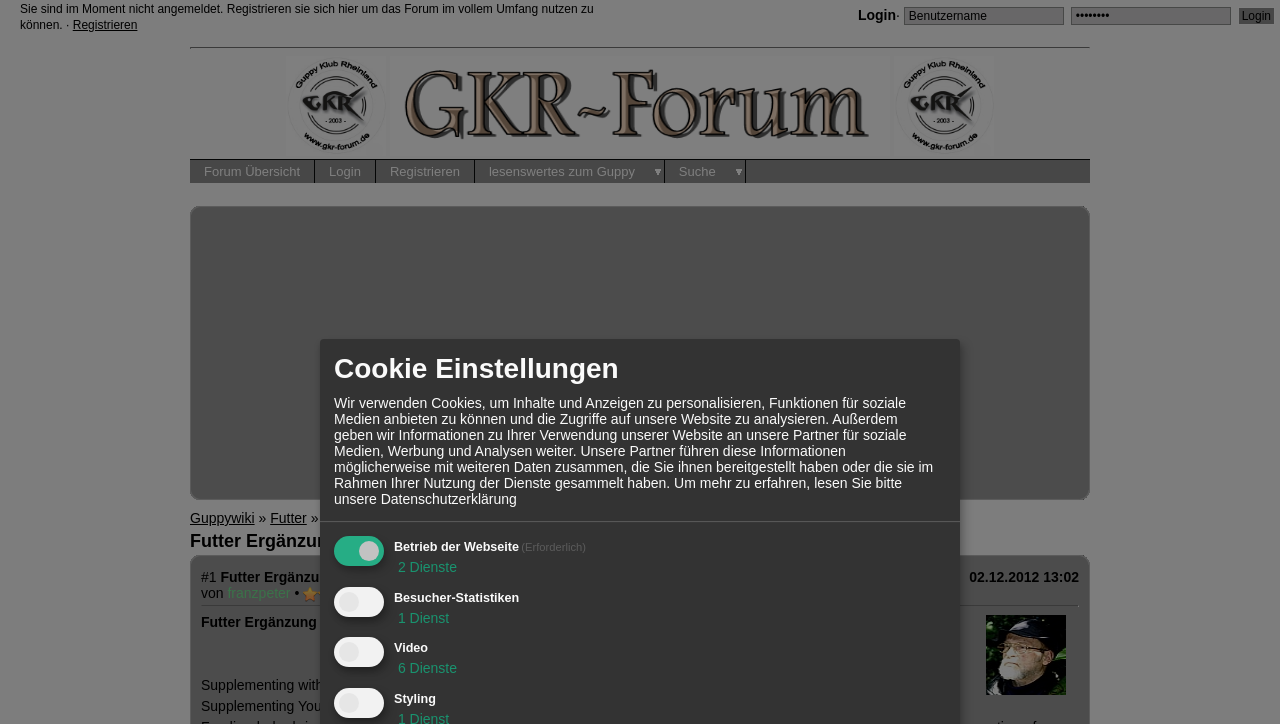Locate the bounding box coordinates of the element's region that should be clicked to carry out the following instruction: "register". The coordinates need to be four float numbers between 0 and 1, i.e., [left, top, right, bottom].

[0.057, 0.025, 0.107, 0.044]